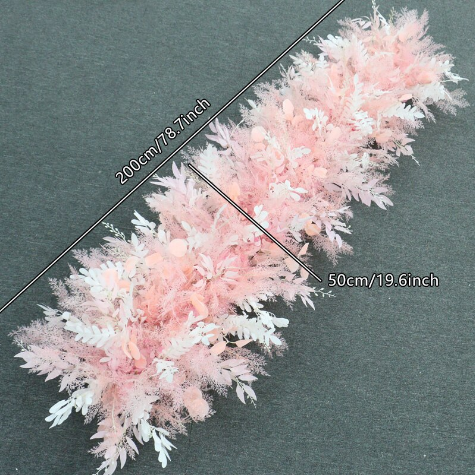What is the material used to make the flower wedding cake topper?
Look at the image and respond with a one-word or short-phrase answer.

Edible materials